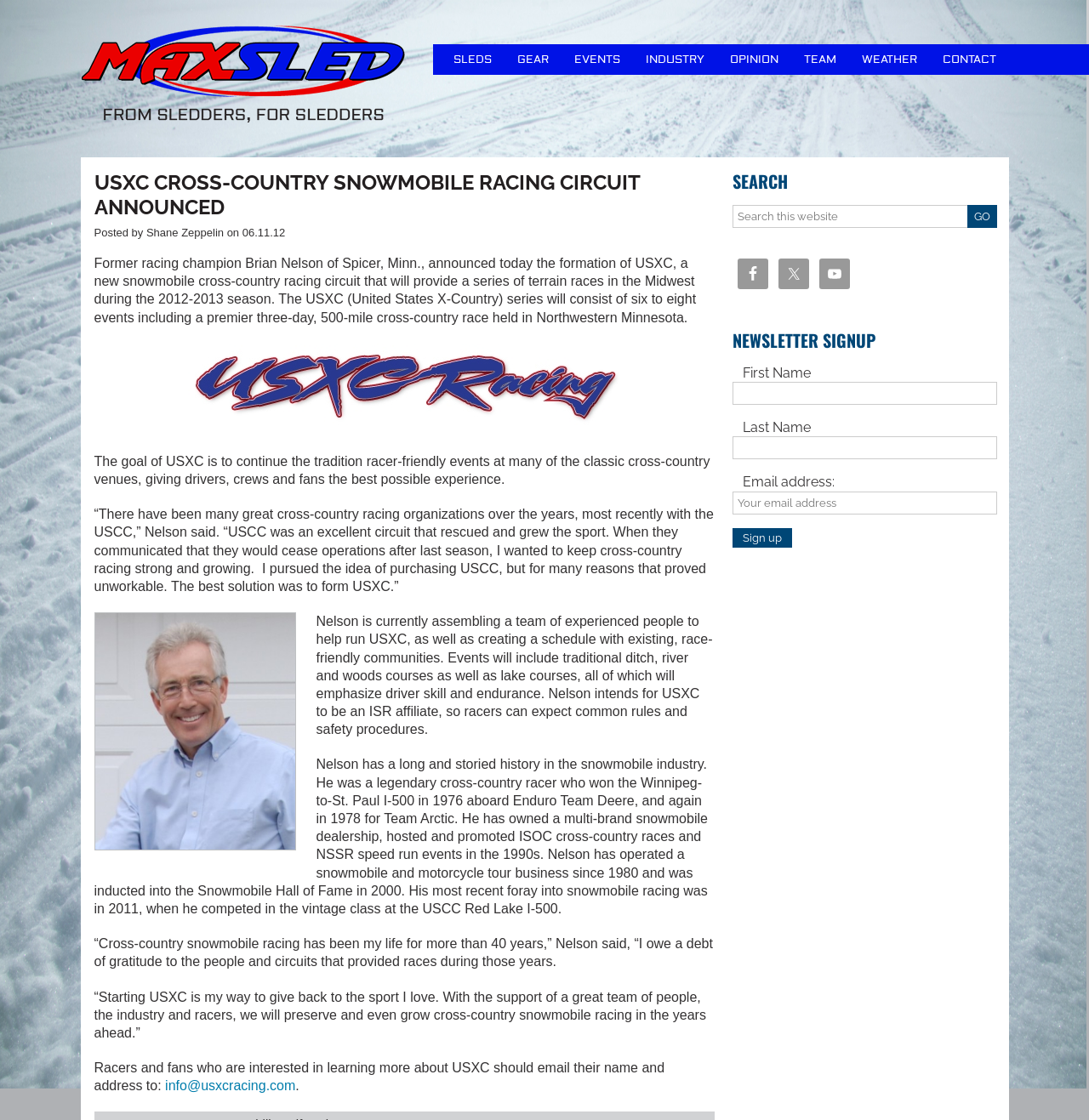Locate and provide the bounding box coordinates for the HTML element that matches this description: "MaxSled.com Snowmobile Magazine".

[0.074, 0.011, 0.398, 0.125]